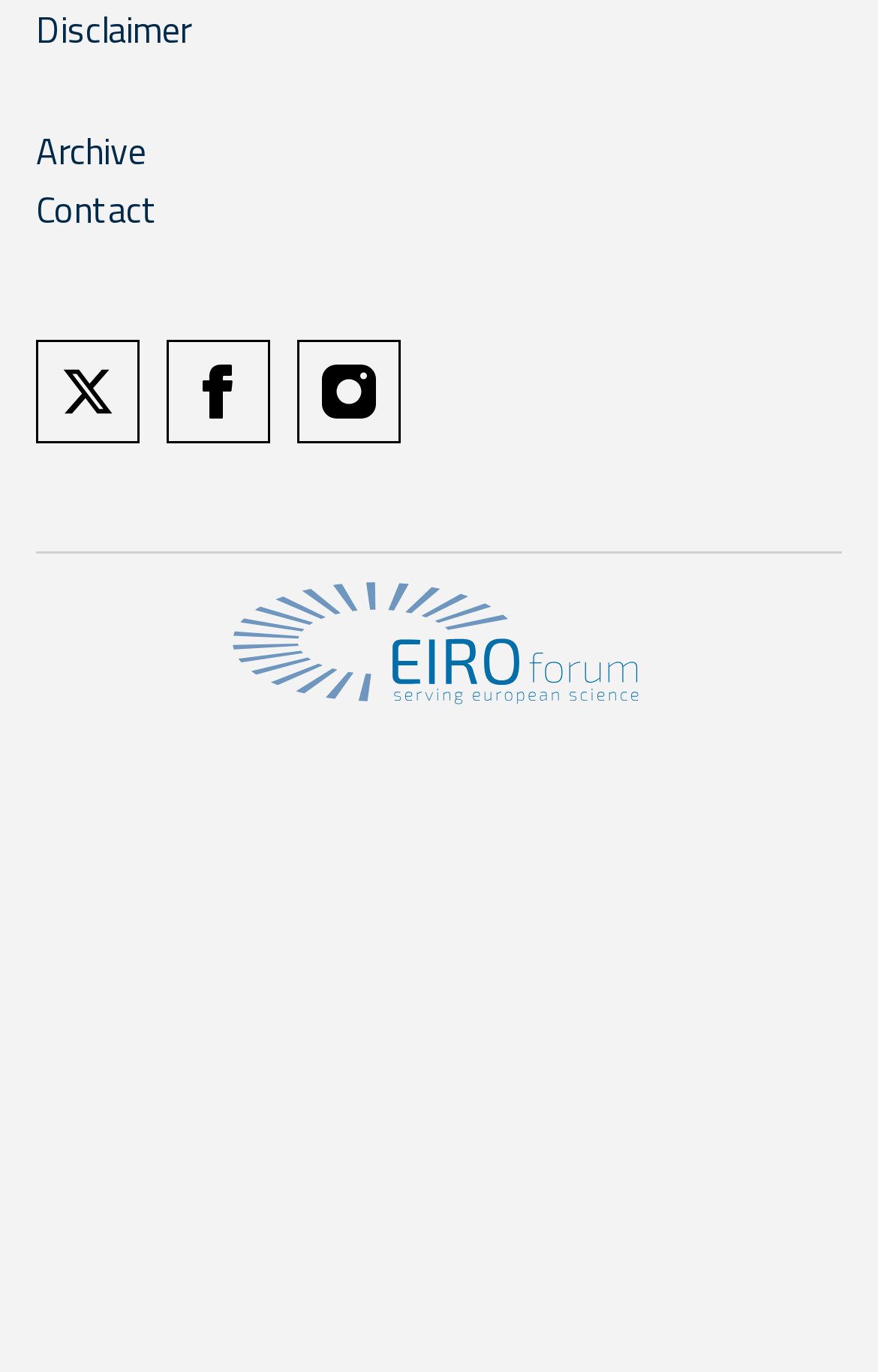Given the element description, predict the bounding box coordinates in the format (top-left x, top-left y, bottom-right x, bottom-right y). Make sure all values are between 0 and 1. Here is the element description: alt="European XFEL" title="European XFEL"

[0.041, 0.944, 0.959, 0.984]